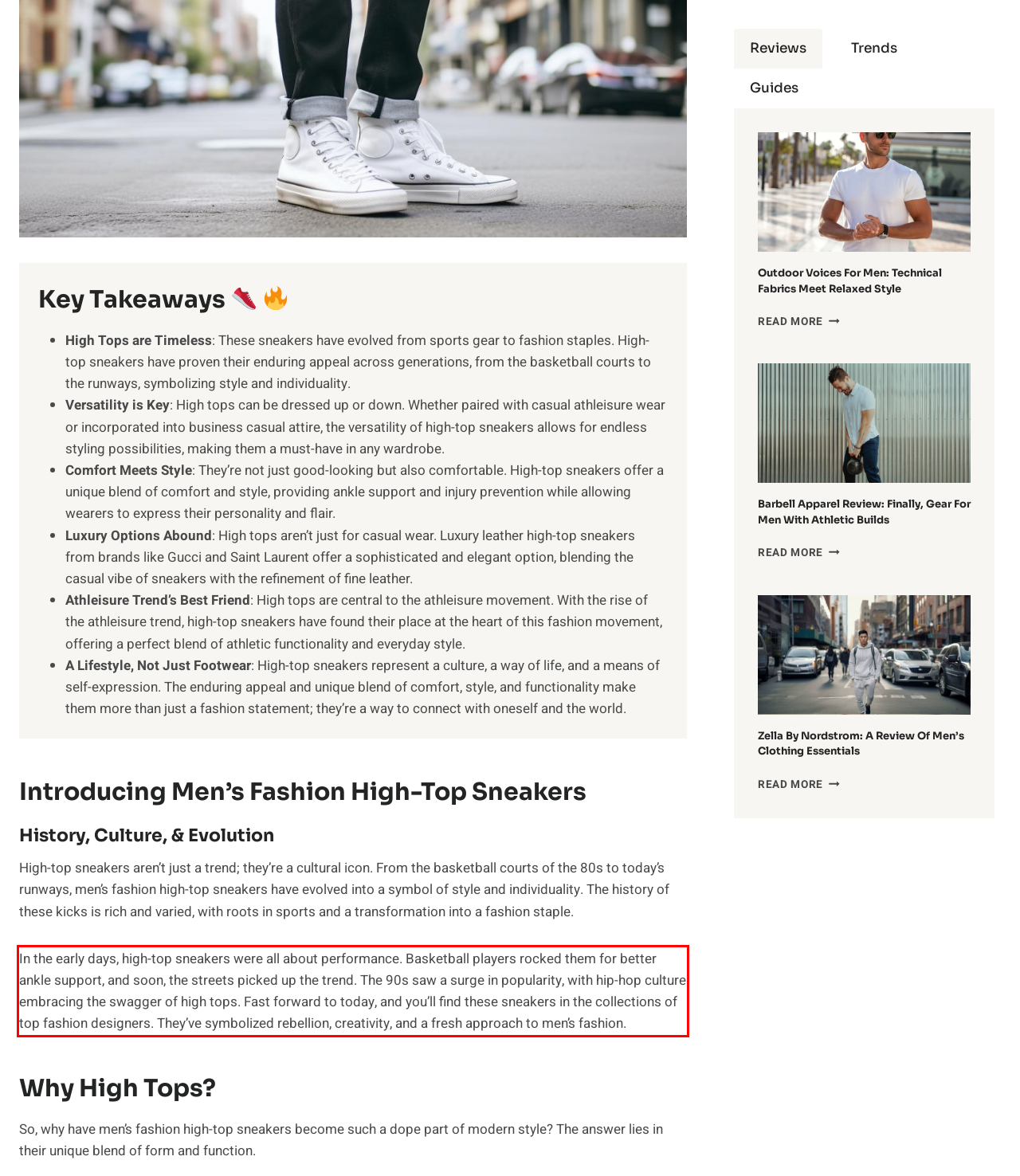Identify the text within the red bounding box on the webpage screenshot and generate the extracted text content.

In the early days, high-top sneakers were all about performance. Basketball players rocked them for better ankle support, and soon, the streets picked up the trend. The 90s saw a surge in popularity, with hip-hop culture embracing the swagger of high tops. Fast forward to today, and you’ll find these sneakers in the collections of top fashion designers. They’ve symbolized rebellion, creativity, and a fresh approach to men’s fashion.